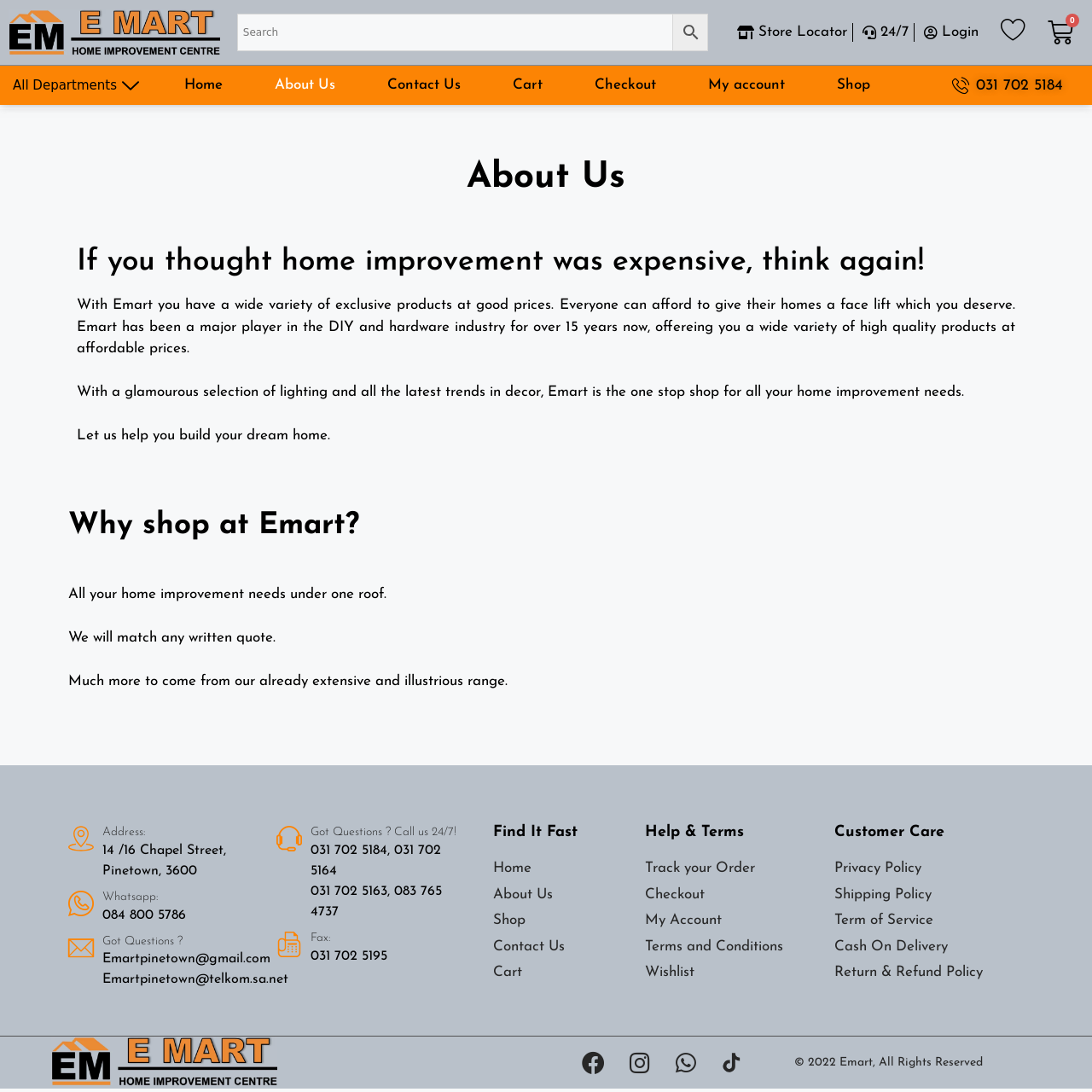What social media platforms does Emart have?
Look at the screenshot and respond with one word or a short phrase.

Facebook, Instagram, Whatsapp